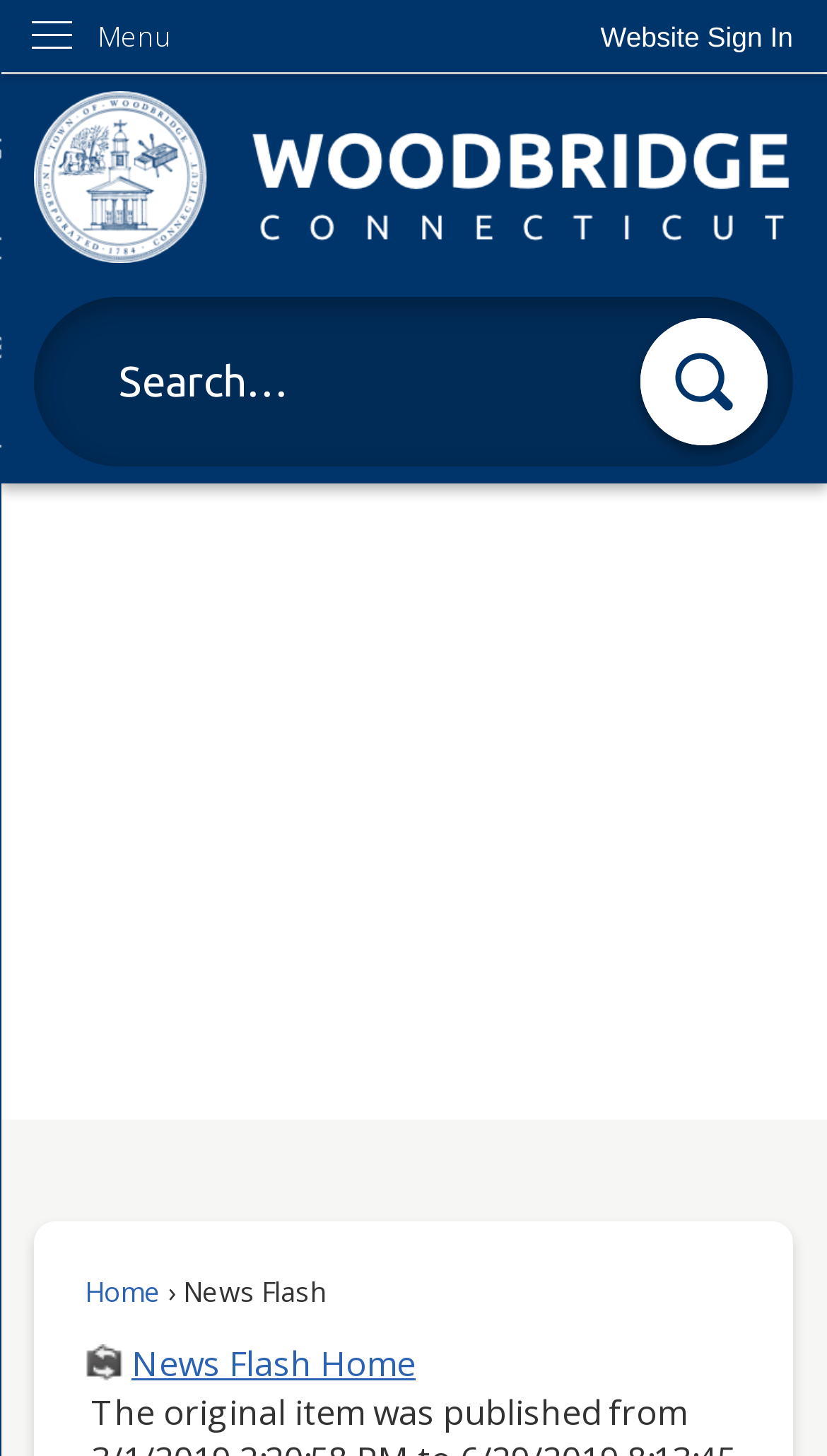Locate the bounding box coordinates of the region to be clicked to comply with the following instruction: "View news flash home". The coordinates must be four float numbers between 0 and 1, in the form [left, top, right, bottom].

[0.103, 0.921, 0.897, 0.953]